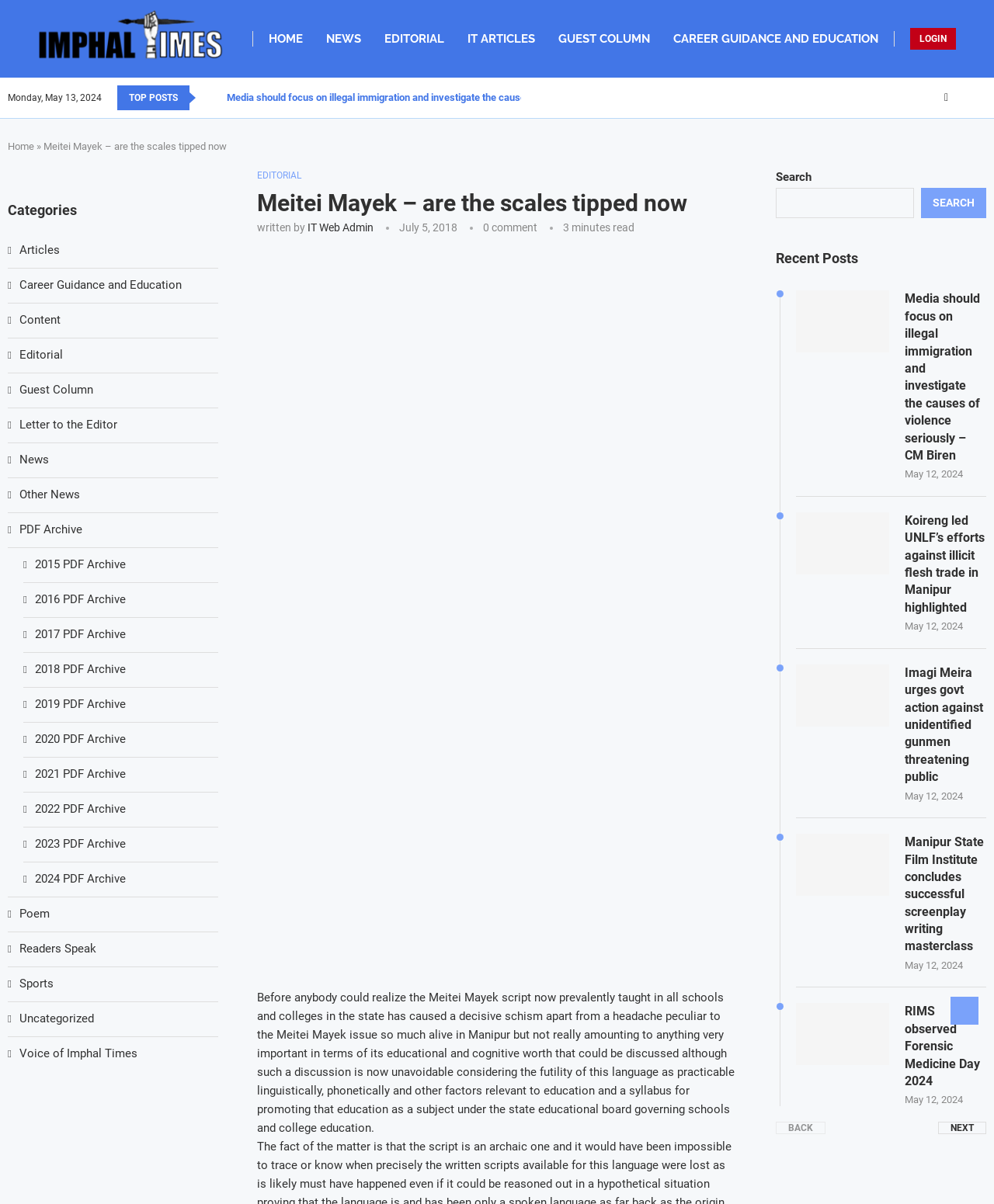Find the bounding box coordinates of the element you need to click on to perform this action: 'Contact us'. The coordinates should be represented by four float values between 0 and 1, in the format [left, top, right, bottom].

None